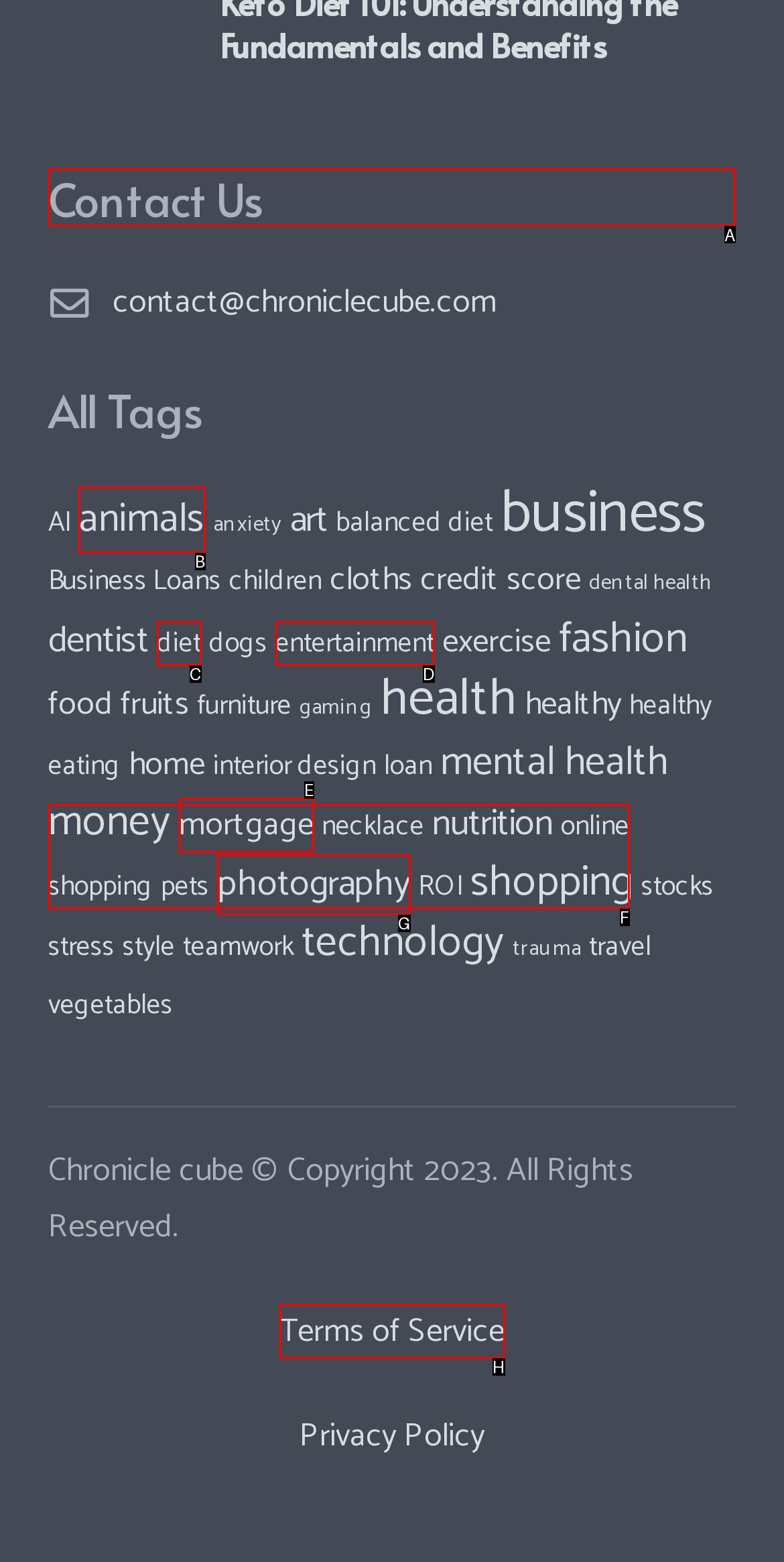Pick the option that should be clicked to perform the following task: Contact us
Answer with the letter of the selected option from the available choices.

A